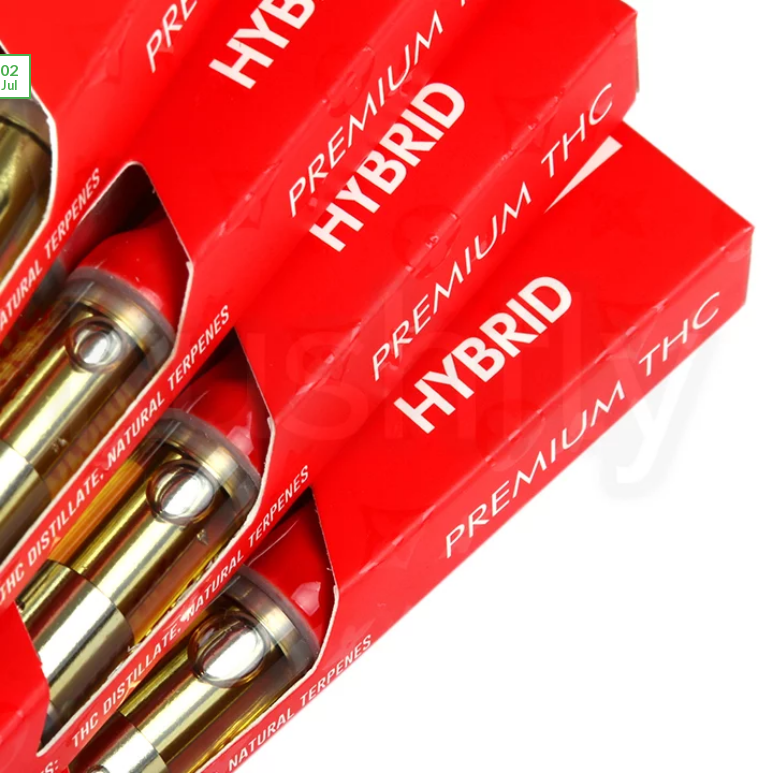Give a short answer to this question using one word or a phrase:
What is the type of cannabis strain?

Hybrid